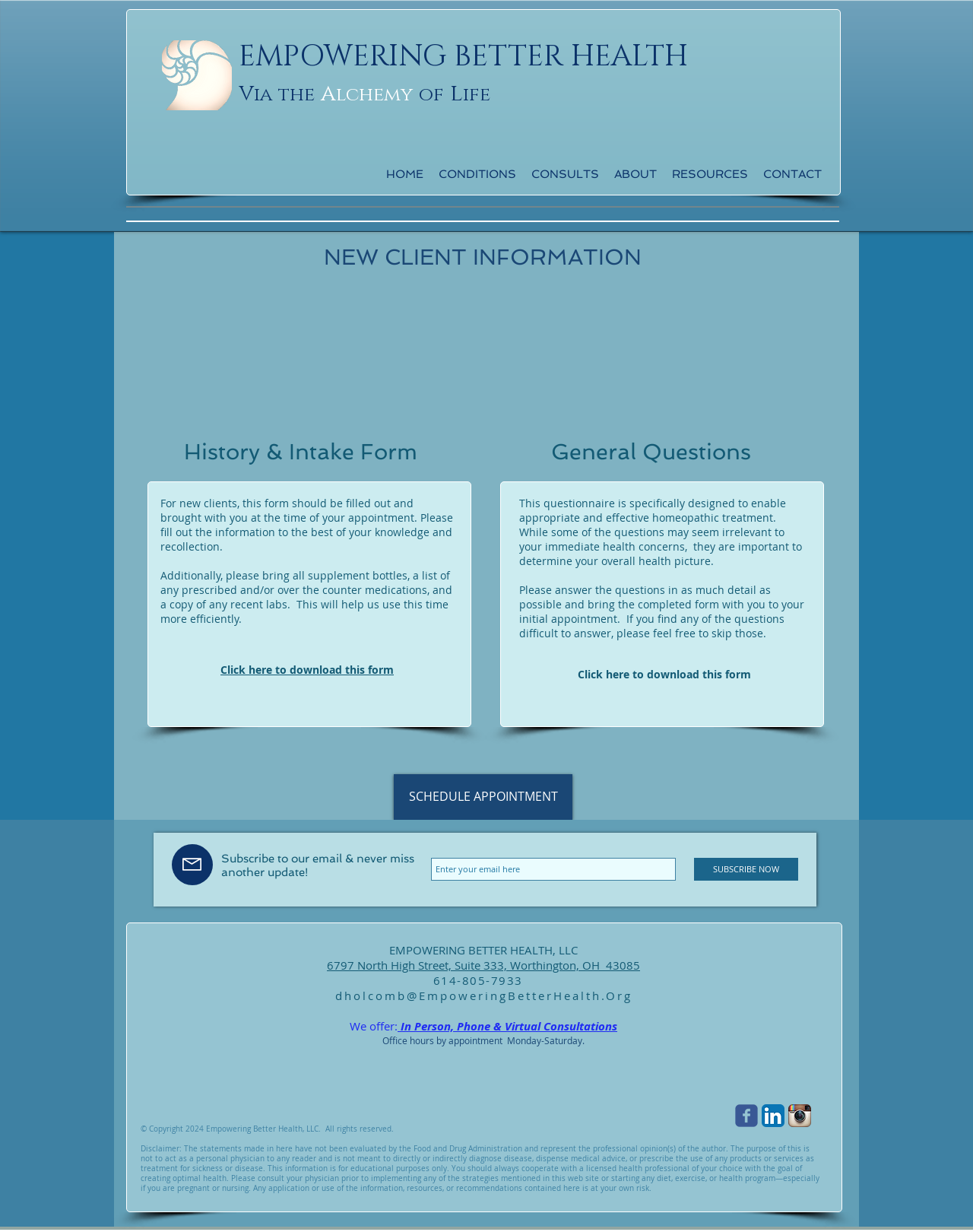Locate the bounding box coordinates of the area that needs to be clicked to fulfill the following instruction: "Subscribe to the email newsletter". The coordinates should be in the format of four float numbers between 0 and 1, namely [left, top, right, bottom].

[0.713, 0.696, 0.82, 0.715]